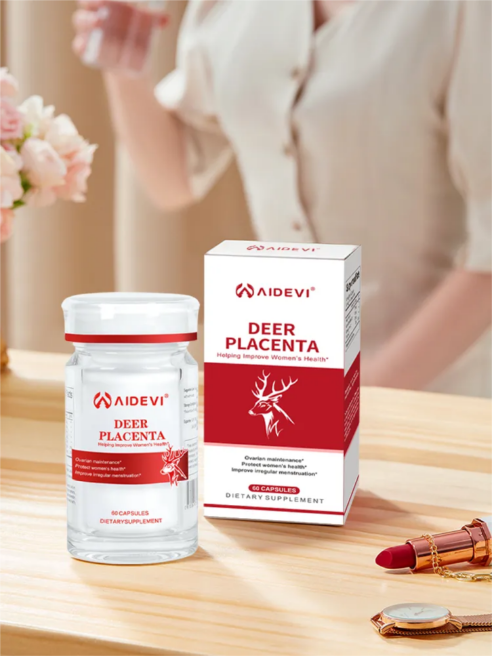Explain in detail what you see in the image.

This image showcases the Aidevi Deer Placenta dietary supplement, highlighting its packaging and bottle design. The product is prominently displayed in a bright, inviting environment, with soft floral elements in the background, suggesting a focus on health and wellness. The bottle features a clear label stating "DEER PLACENTA," emphasizing its benefits for women's health, including overall maintenance and improvement of vitality. Next to the bottle, the packaging box is elegantly designed, showcasing a minimalistic style that complements the bottle. This visual presentation is aimed at promoting a sense of well-being and effectiveness associated with the product. The scene is completed with a hint of a lipstick tube, suggesting beauty and self-care, reinforcing the connection between the supplement and skincare benefits.